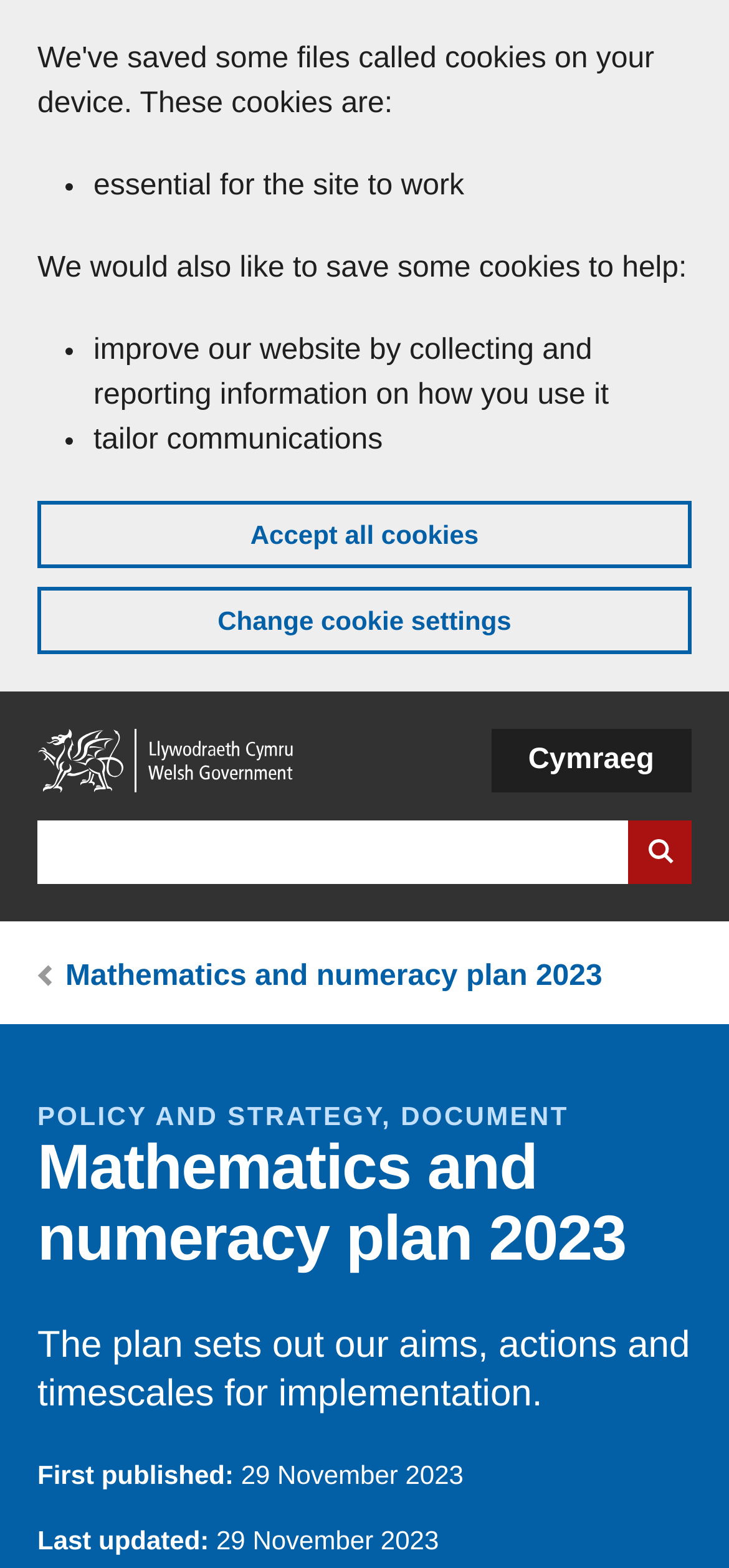Provide a one-word or short-phrase response to the question:
What is the category of the mathematics and numeracy plan document?

POLICY AND STRATEGY